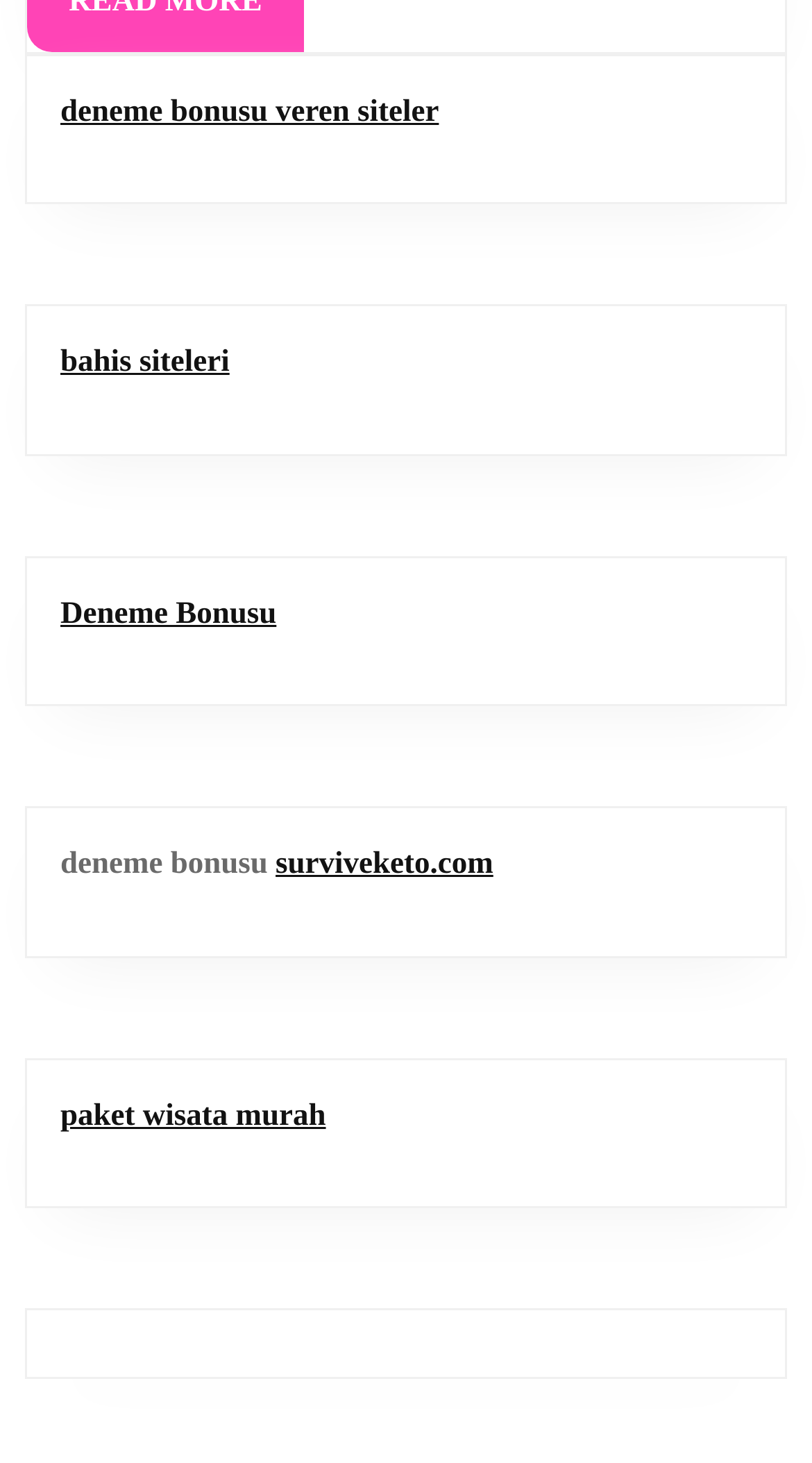What language are the links on the webpage in?
Refer to the image and answer the question using a single word or phrase.

Turkish